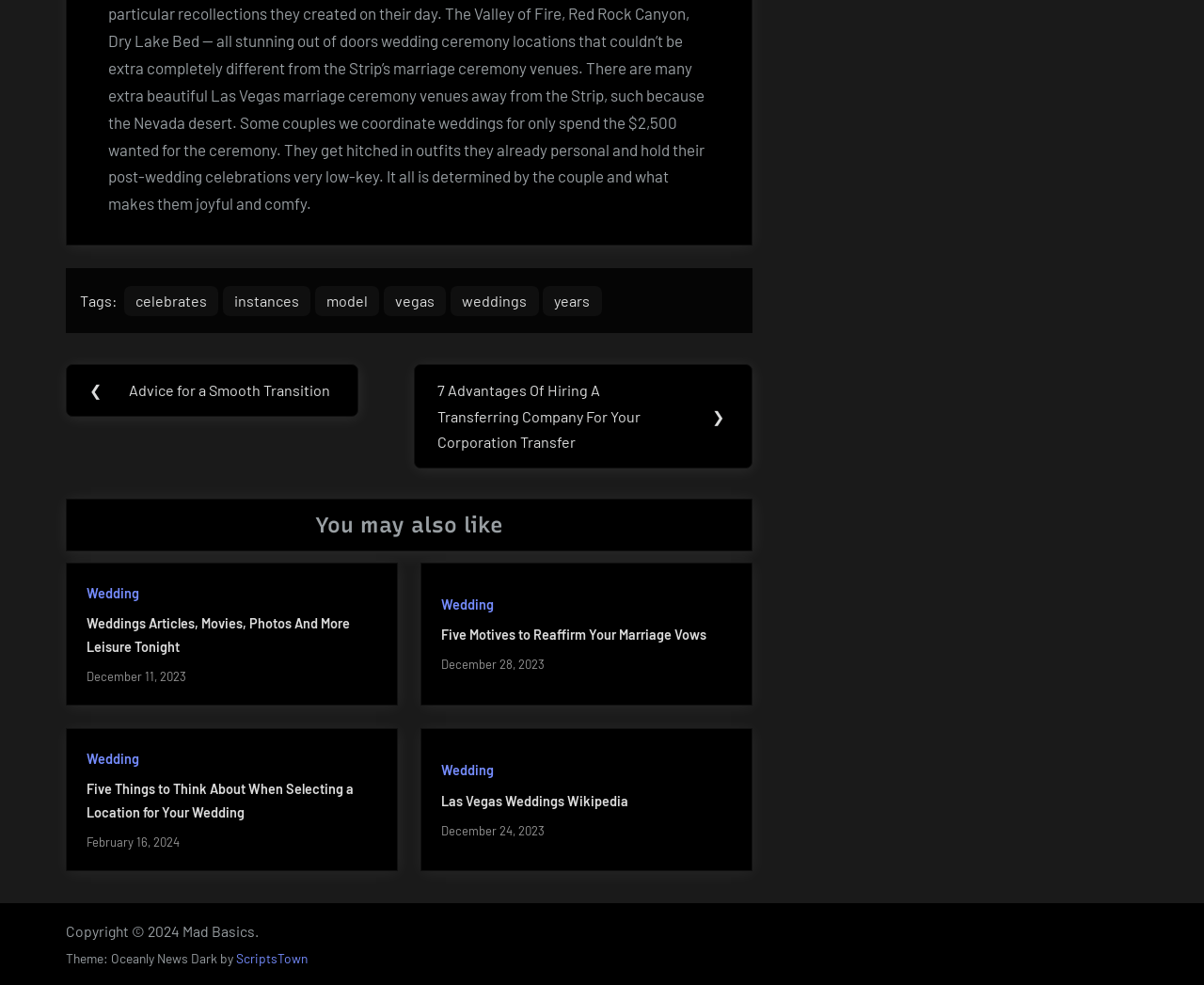Using the description "vegas", predict the bounding box of the relevant HTML element.

[0.319, 0.29, 0.371, 0.321]